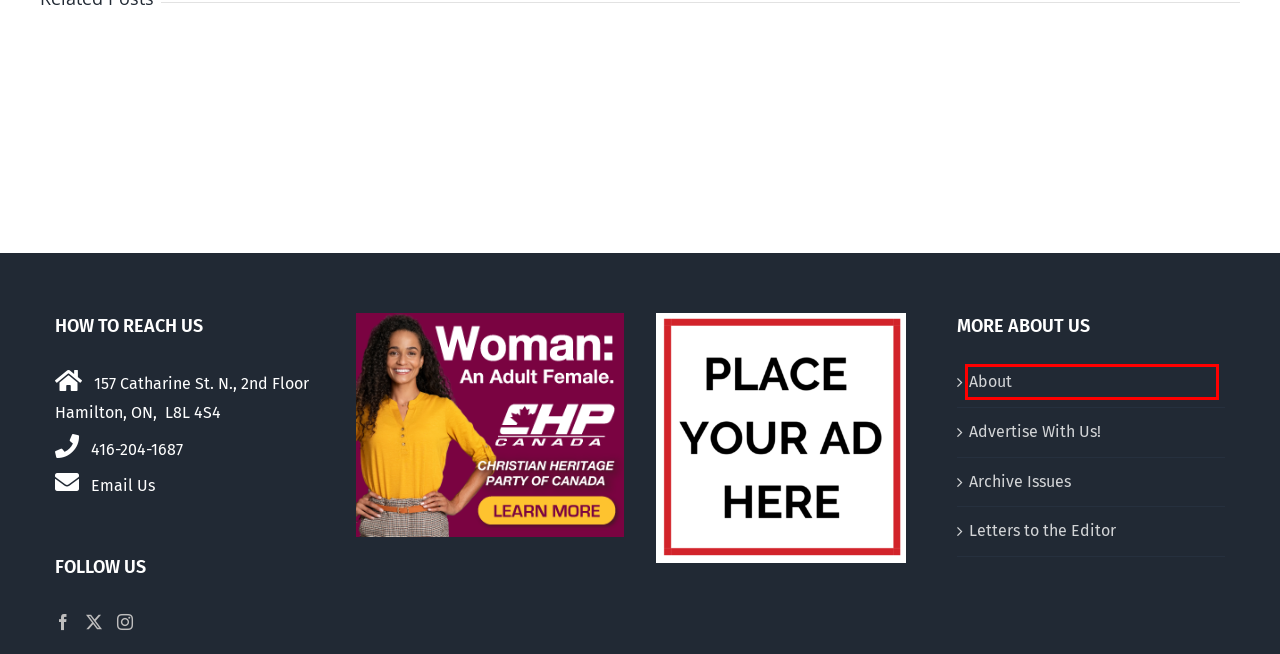Observe the webpage screenshot and focus on the red bounding box surrounding a UI element. Choose the most appropriate webpage description that corresponds to the new webpage after clicking the element in the bounding box. Here are the candidates:
A. Pro-life policies win at Conservative convention - The Interim
B. The Holy Spectre haunting the movement - The Interim
C. SCHOLARSHIP PROGRAM - The Interim
D. About - The Interim
E. ARCHIVE ISSUES - The Interim
F. Letter to the Editor - The Interim
G. Google whistle-blower suspended after suggesting Big Tech manipulating elections - The Interim
H. STUDENT ACCESS - The Interim

D